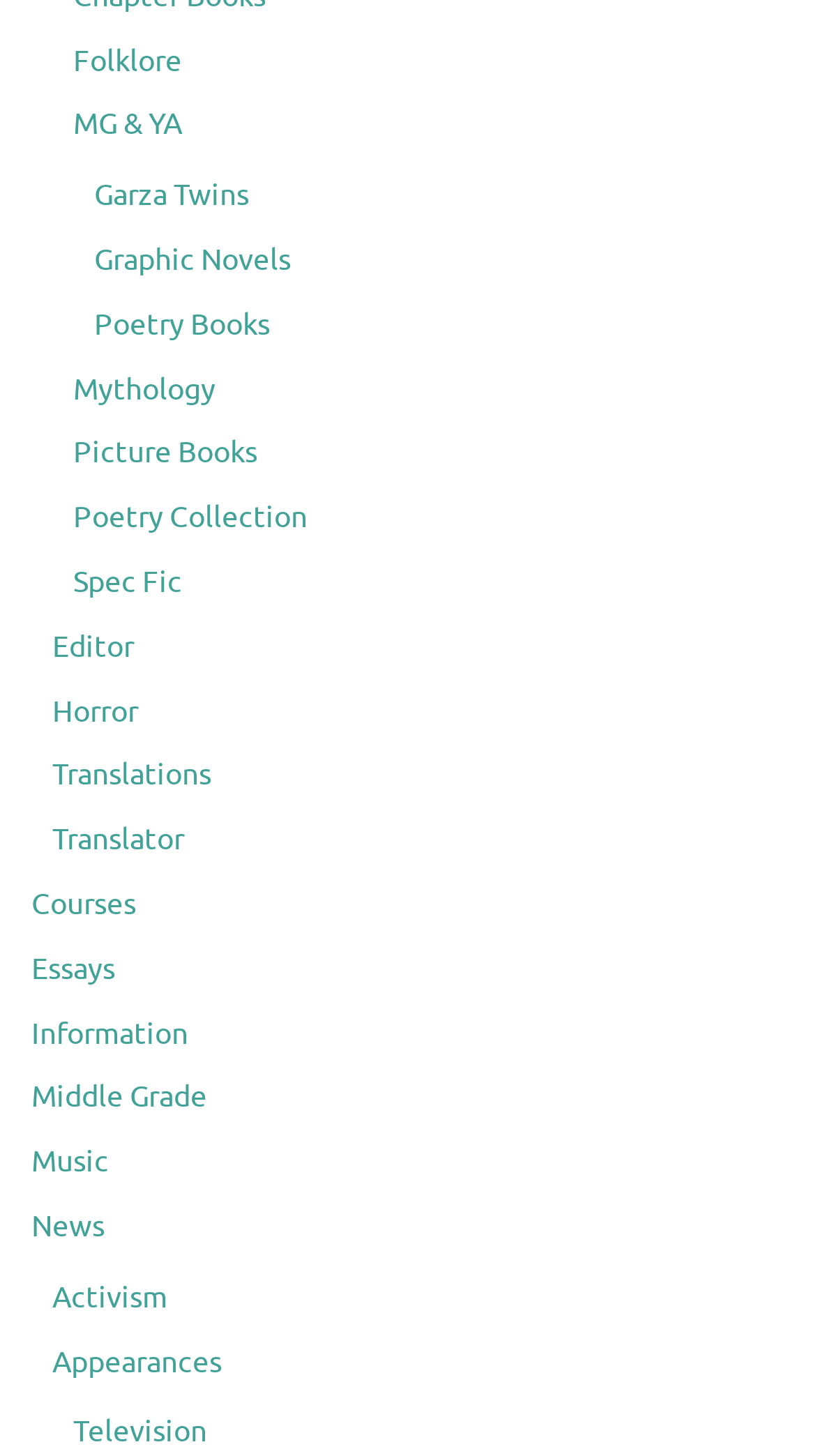Please reply with a single word or brief phrase to the question: 
What is the category of the link 'Translator'?

Translations